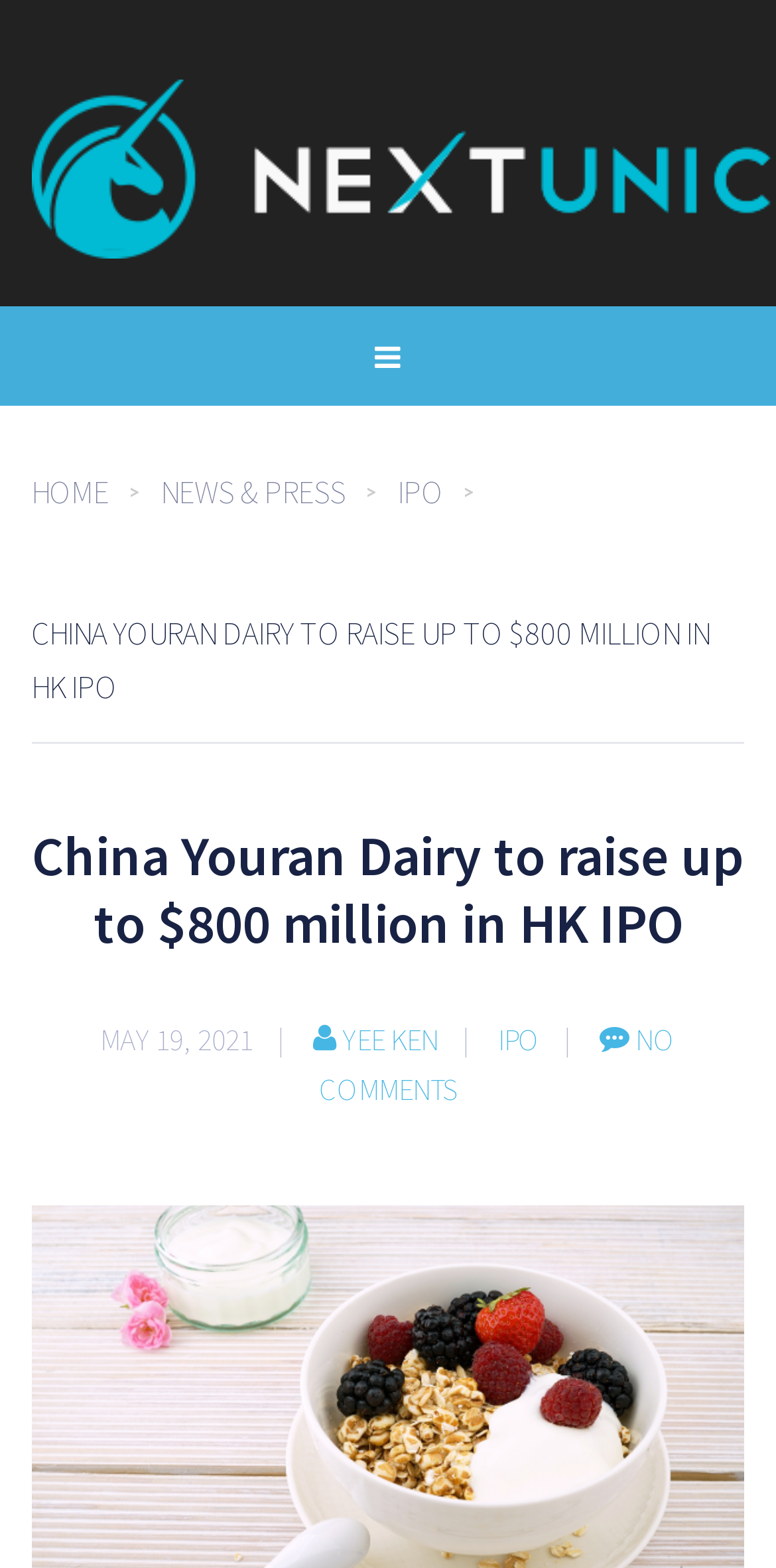What is the date of the article?
Using the picture, provide a one-word or short phrase answer.

MAY 19, 2021